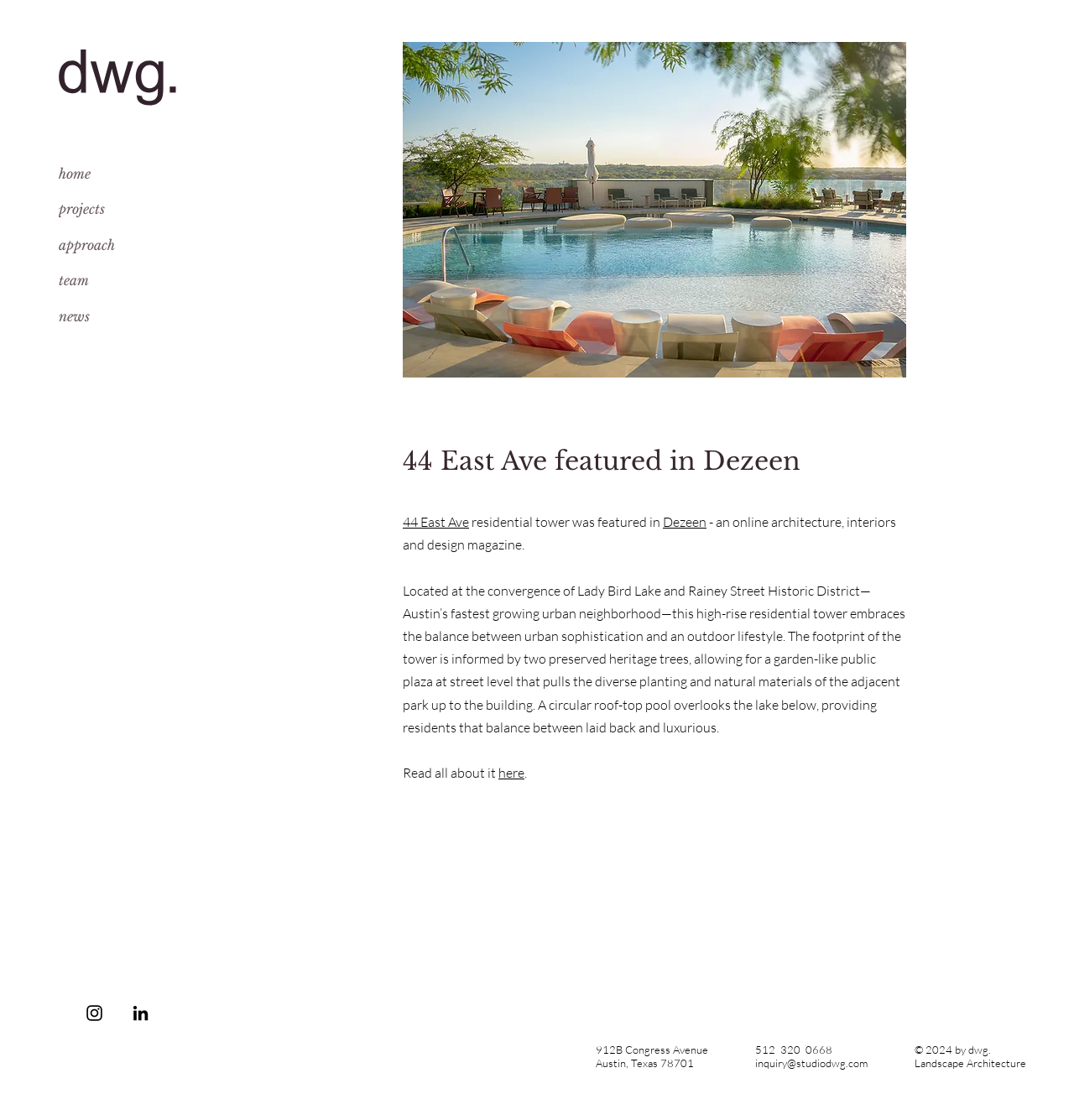Use a single word or phrase to answer the following:
What is the address of the Landscape Architecture office?

912B Congress Avenue, Austin, Texas 78701